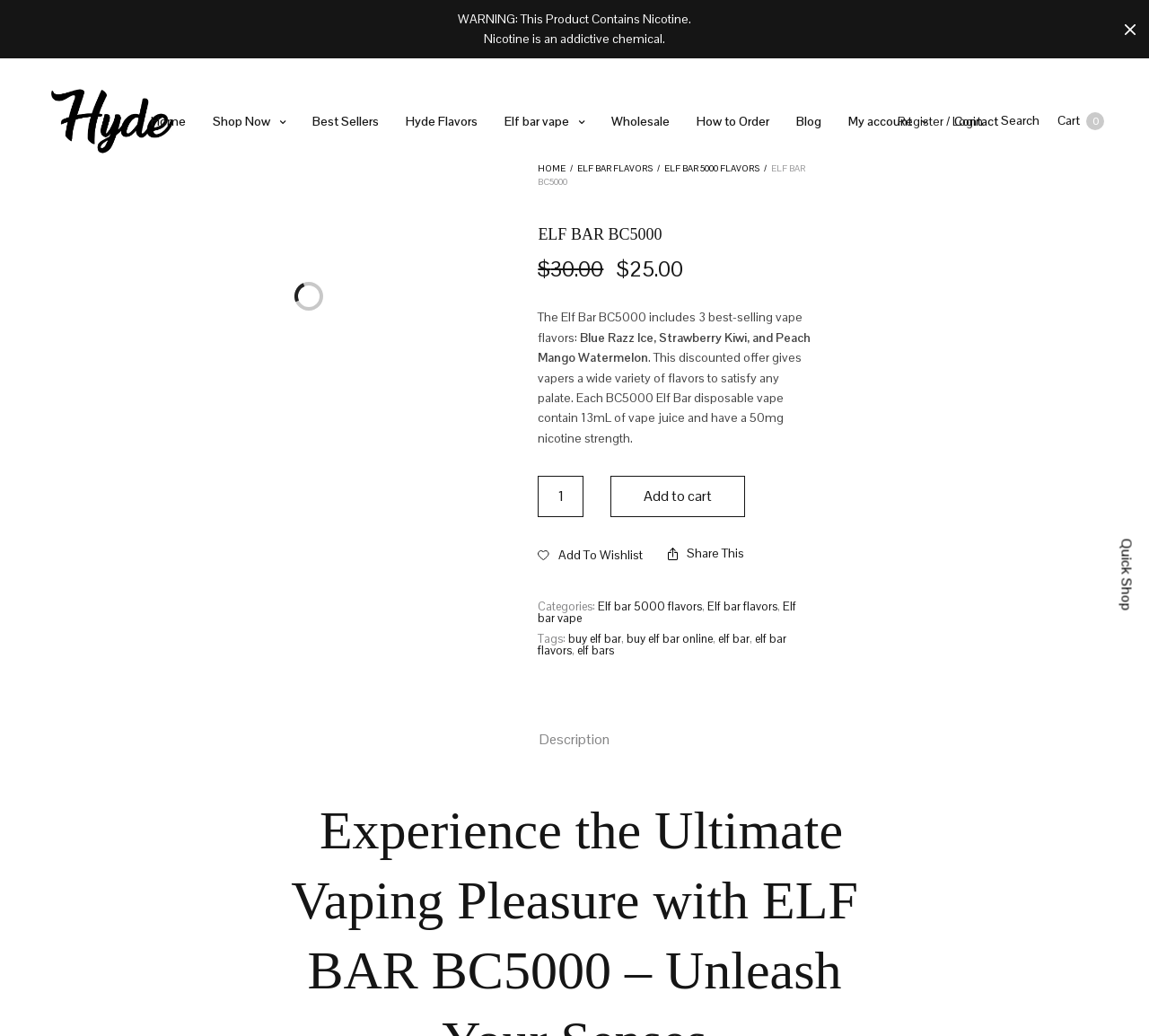Please find the bounding box coordinates of the element that needs to be clicked to perform the following instruction: "Register or login to the website". The bounding box coordinates should be four float numbers between 0 and 1, represented as [left, top, right, bottom].

[0.781, 0.107, 0.855, 0.127]